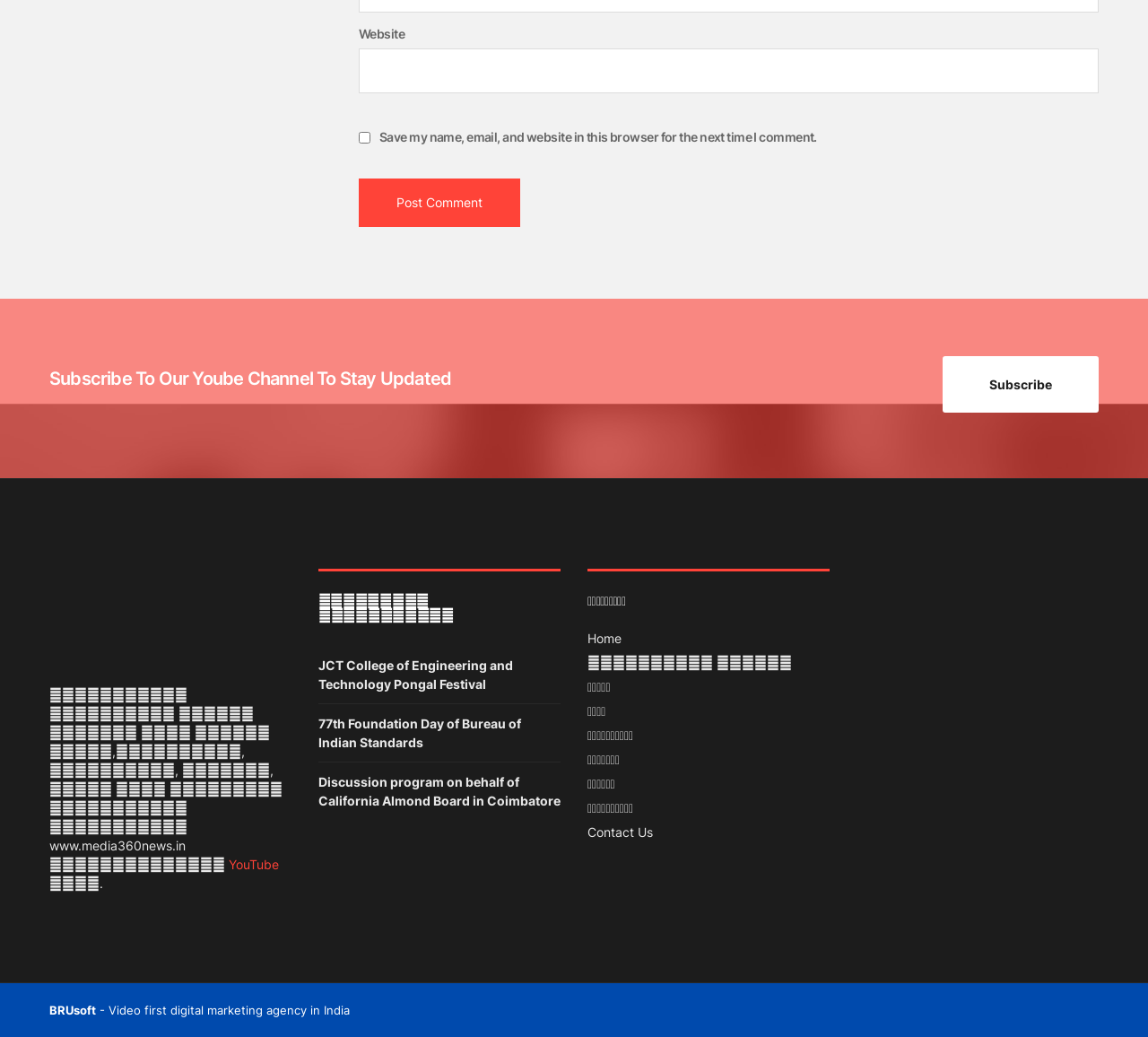Identify the bounding box coordinates of the element that should be clicked to fulfill this task: "Subscribe to YouTube channel". The coordinates should be provided as four float numbers between 0 and 1, i.e., [left, top, right, bottom].

[0.199, 0.826, 0.243, 0.84]